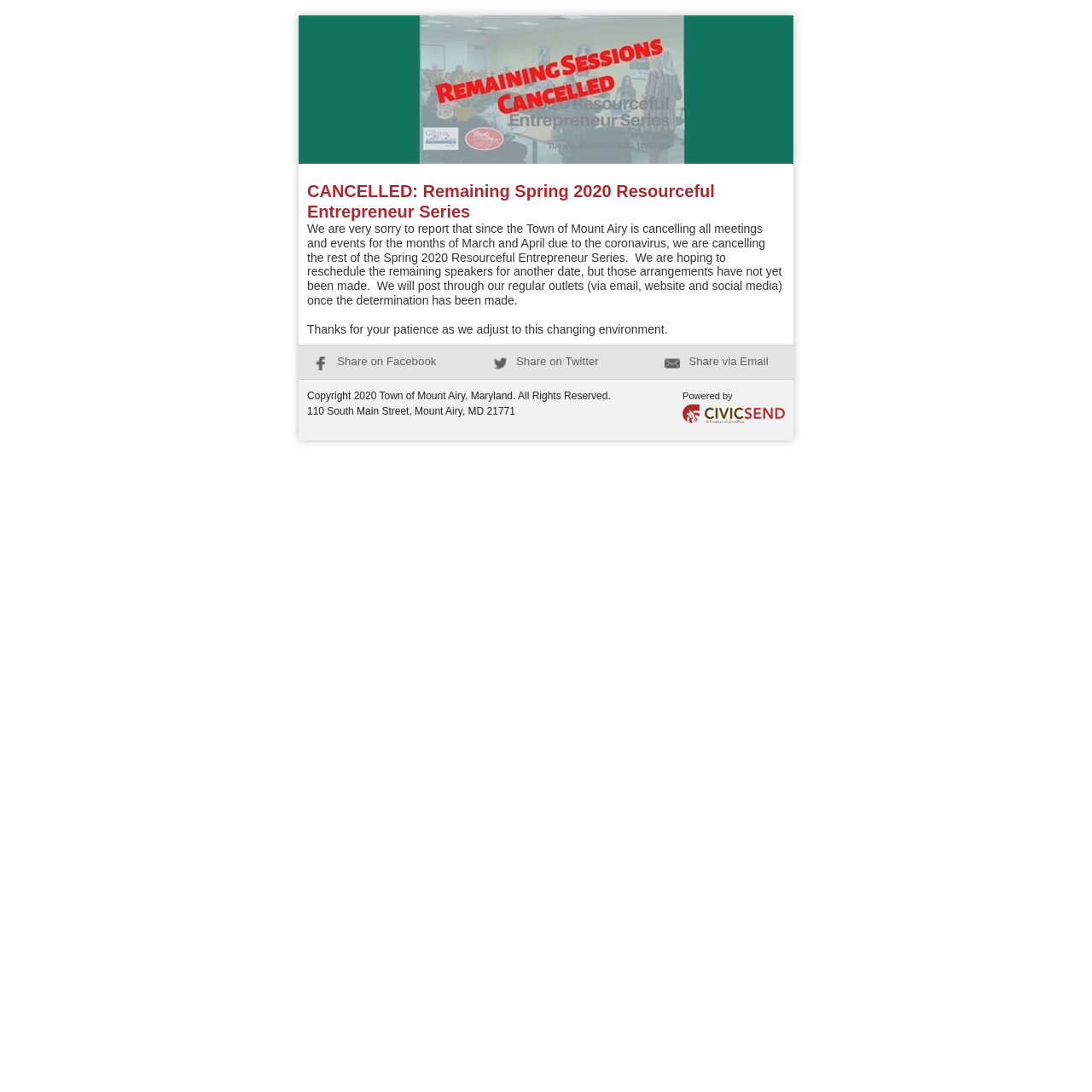Respond to the question below with a single word or phrase:
What is the address of the Town of Mount Airy?

110 South Main Street, Mount Airy, MD 21771